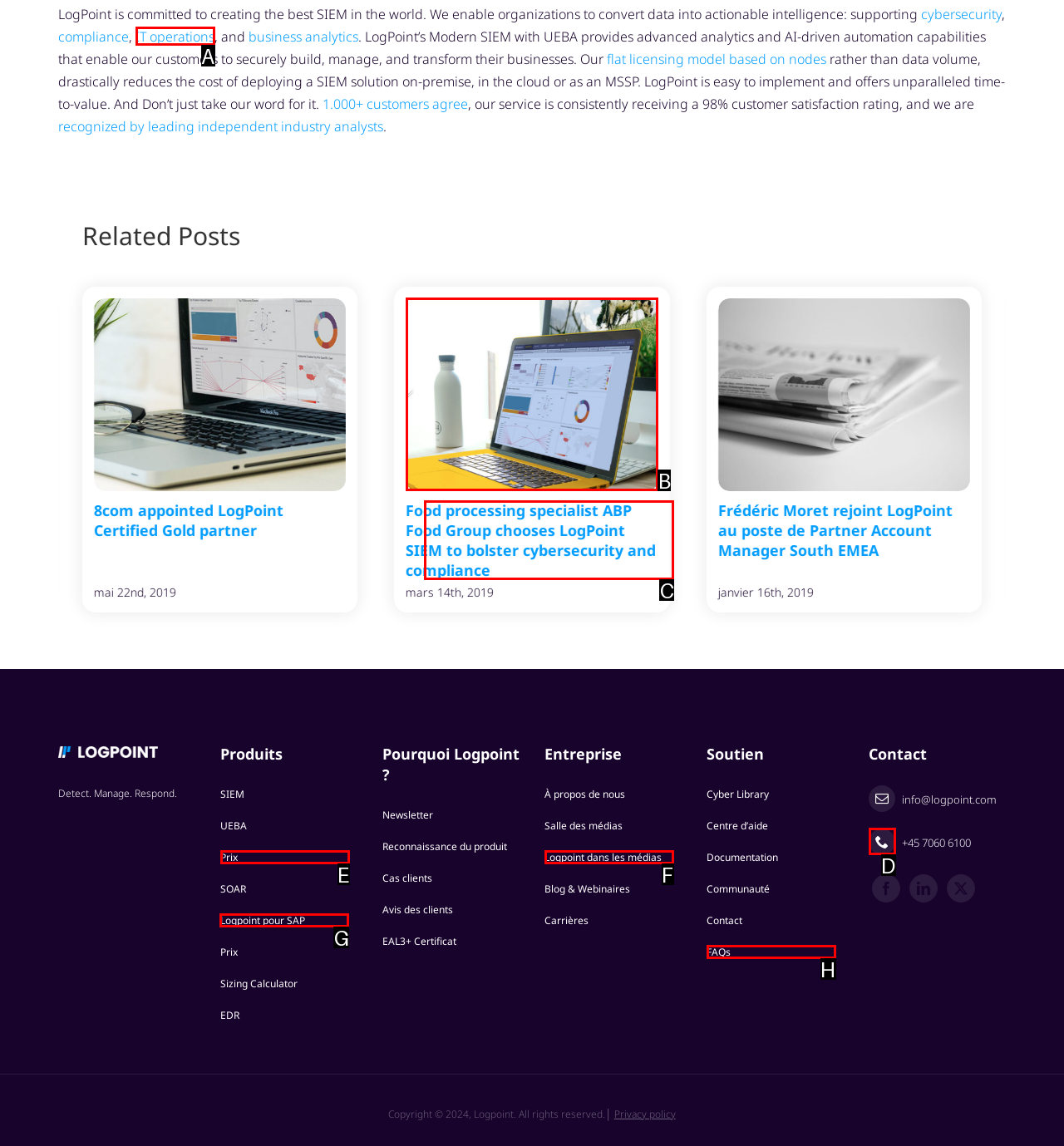Which UI element should be clicked to perform the following task: Get healthy tips sent to your phone? Answer with the corresponding letter from the choices.

None